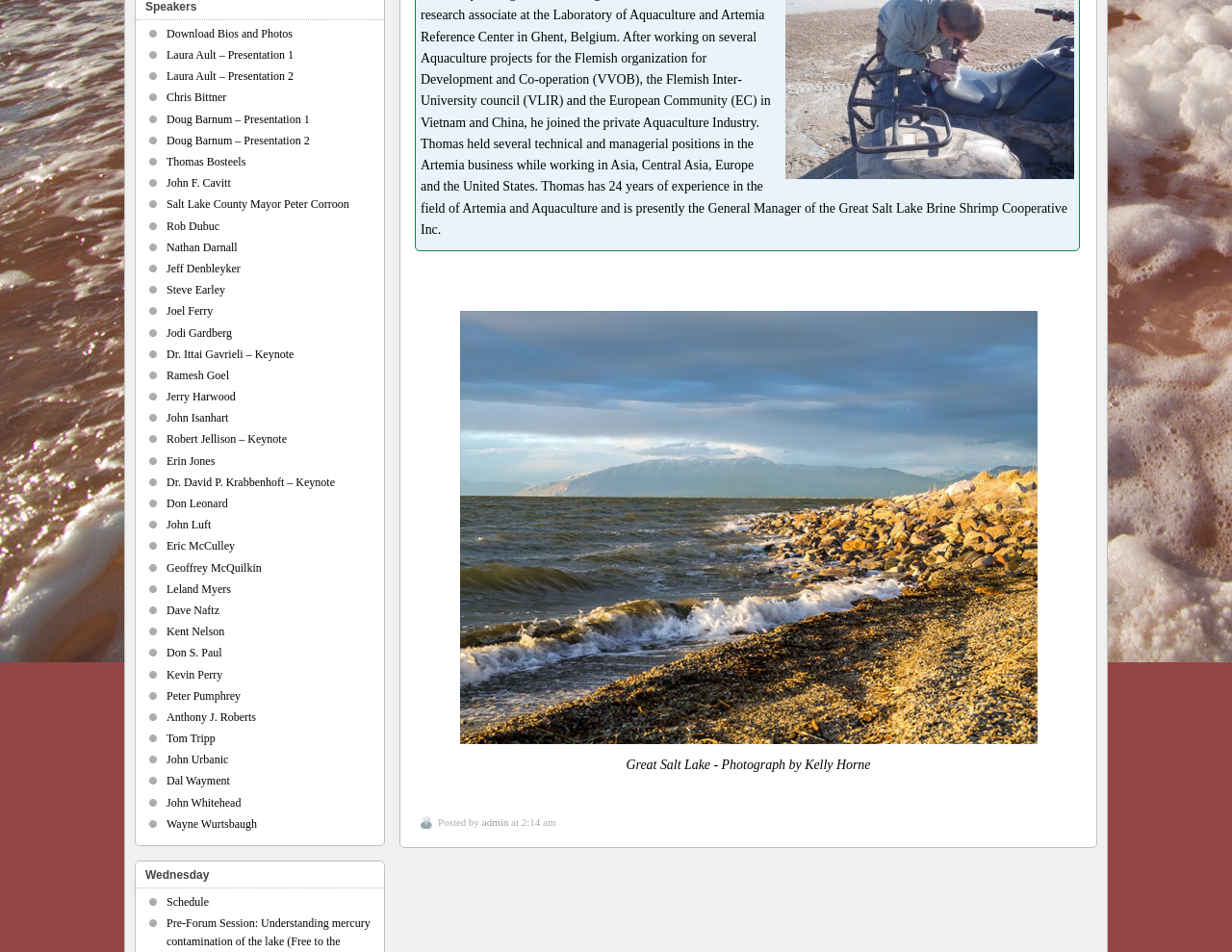Locate the bounding box coordinates of the UI element described by: "Doug Barnum – Presentation 2". Provide the coordinates as four float numbers between 0 and 1, formatted as [left, top, right, bottom].

[0.135, 0.14, 0.251, 0.155]